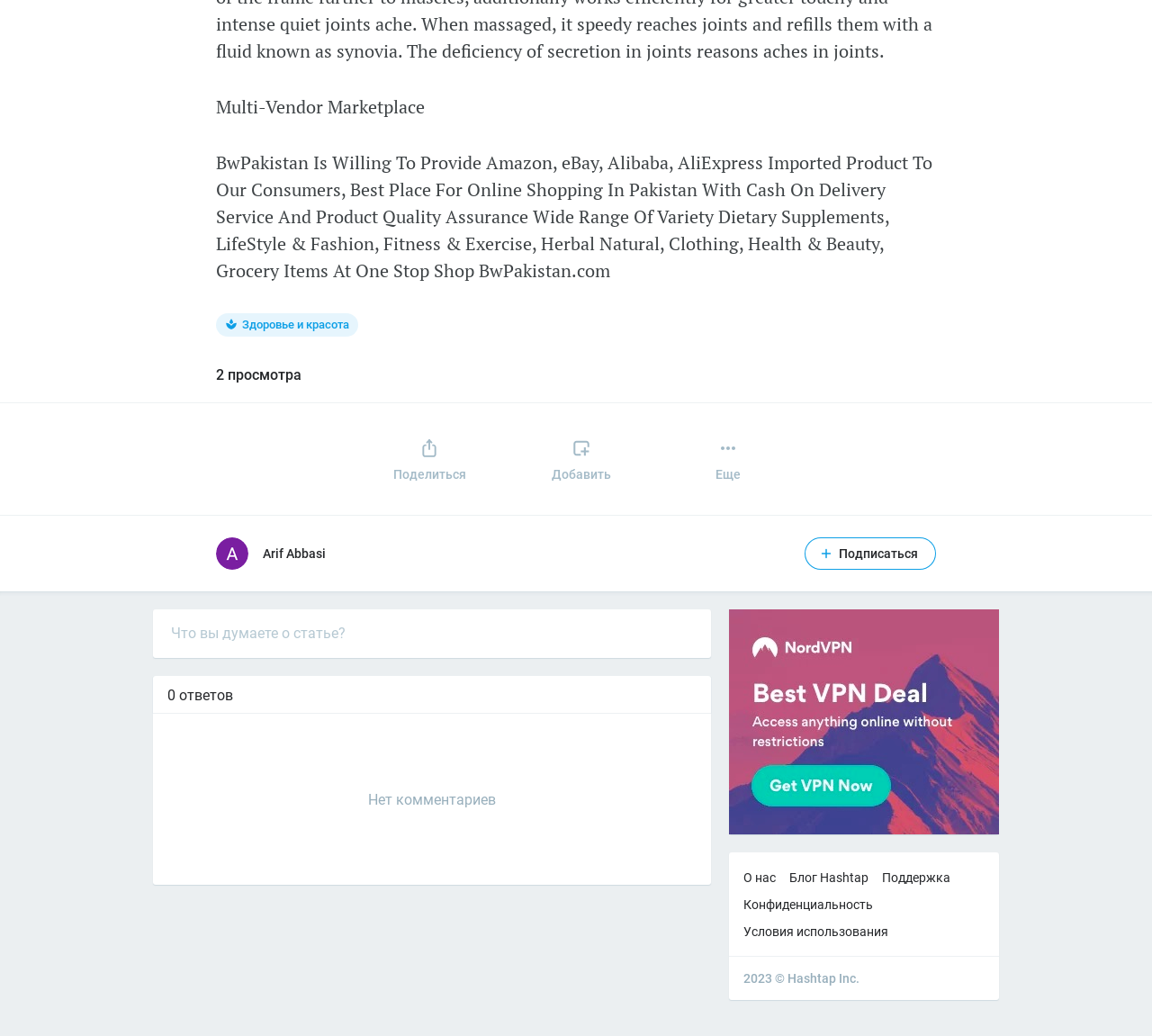How many comments does the article have?
Could you give a comprehensive explanation in response to this question?

The number of comments can be found in the heading element with the text '0 ответов' which is located below the article title. Additionally, there is a StaticText element with the text 'Нет комментариев' which also indicates that there are no comments.